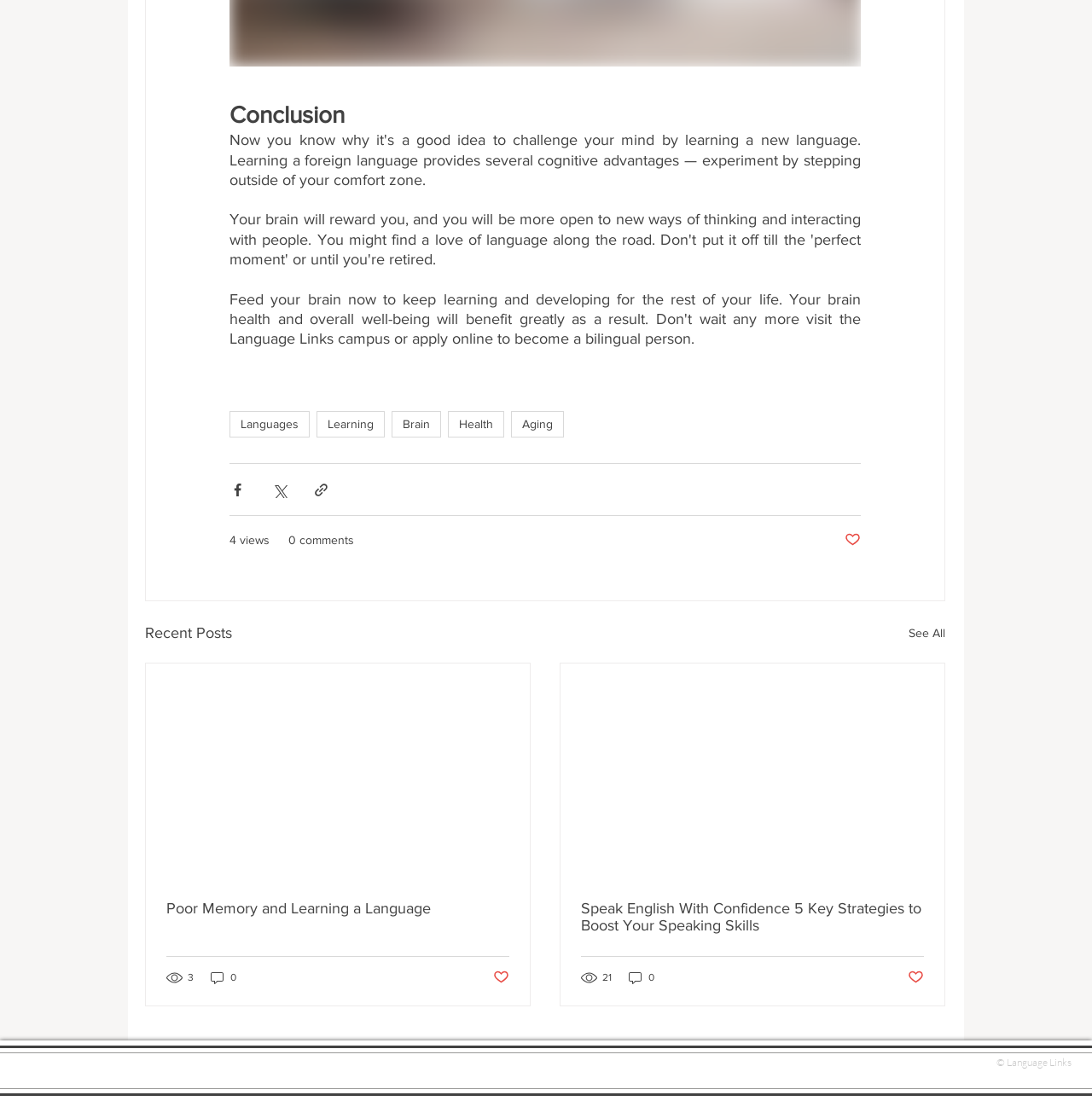Identify the coordinates of the bounding box for the element that must be clicked to accomplish the instruction: "View the 'Poor Memory and Learning a Language' post".

[0.152, 0.817, 0.466, 0.833]